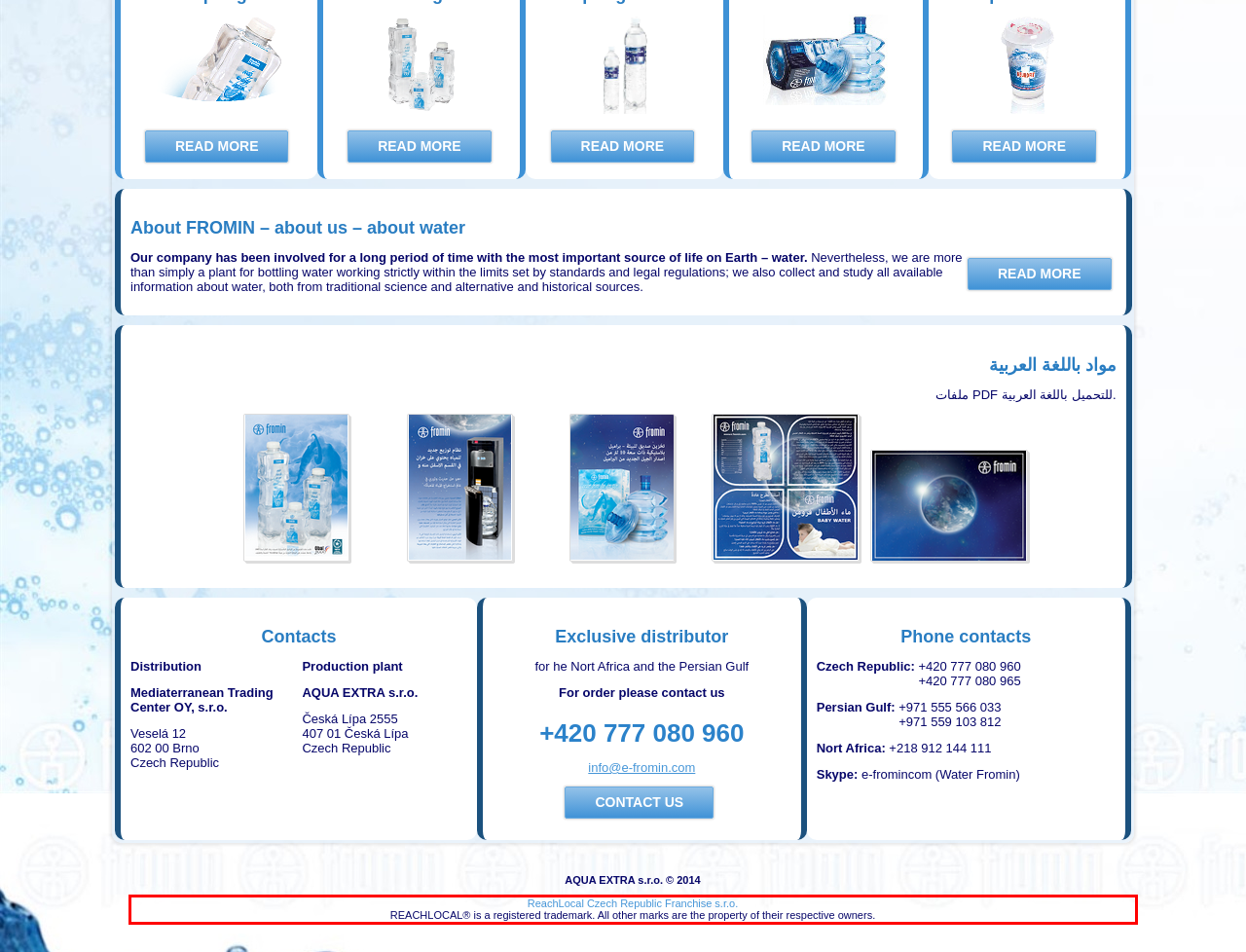In the screenshot of the webpage, find the red bounding box and perform OCR to obtain the text content restricted within this red bounding box.

ReachLocal Czech Republic Franchise s.r.o. REACHLOCAL® is a registered trademark. All other marks are the property of their respective owners.